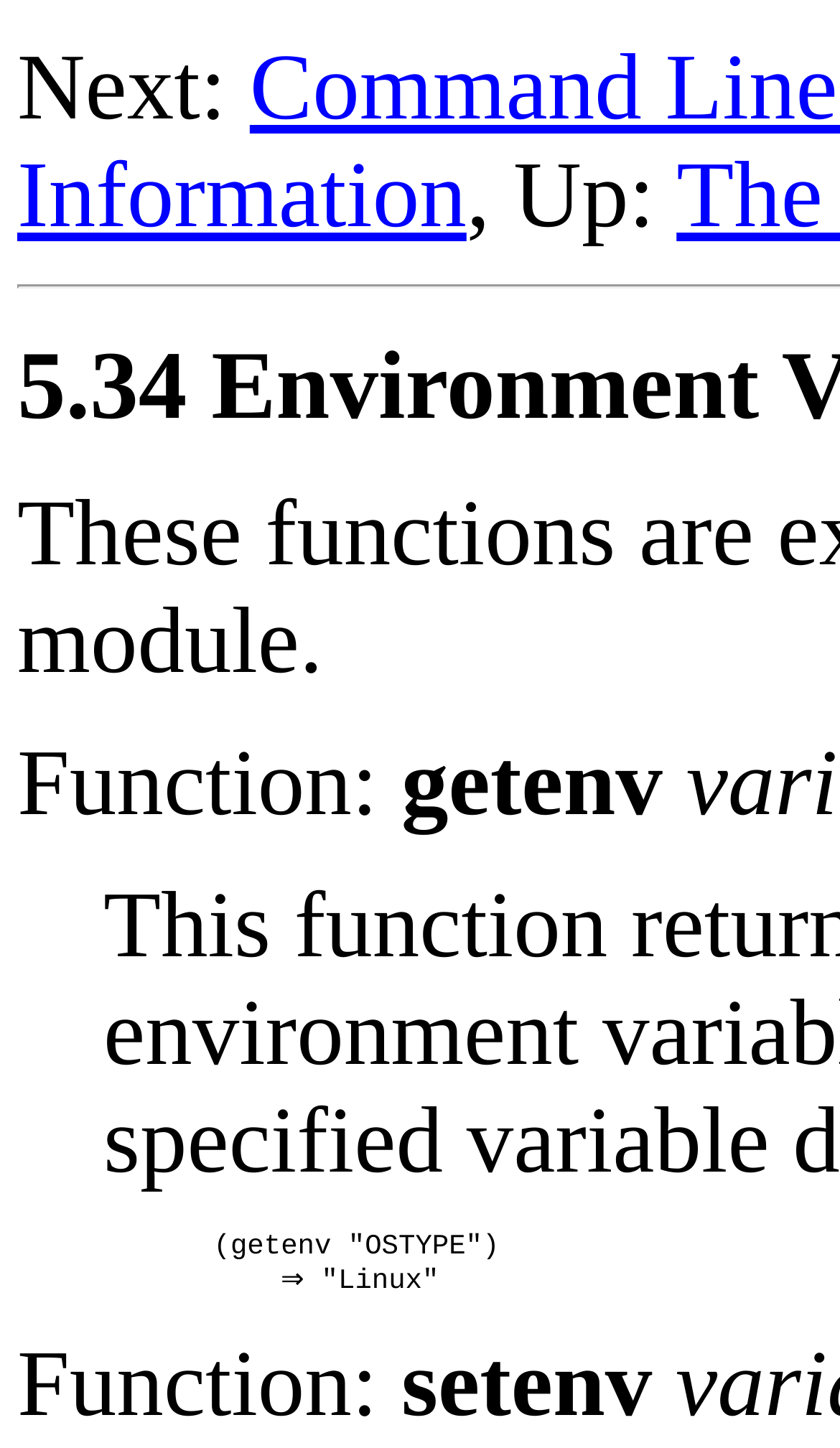Identify the bounding box of the UI component described as: "Command Line Options".

[0.122, 0.024, 0.518, 0.049]